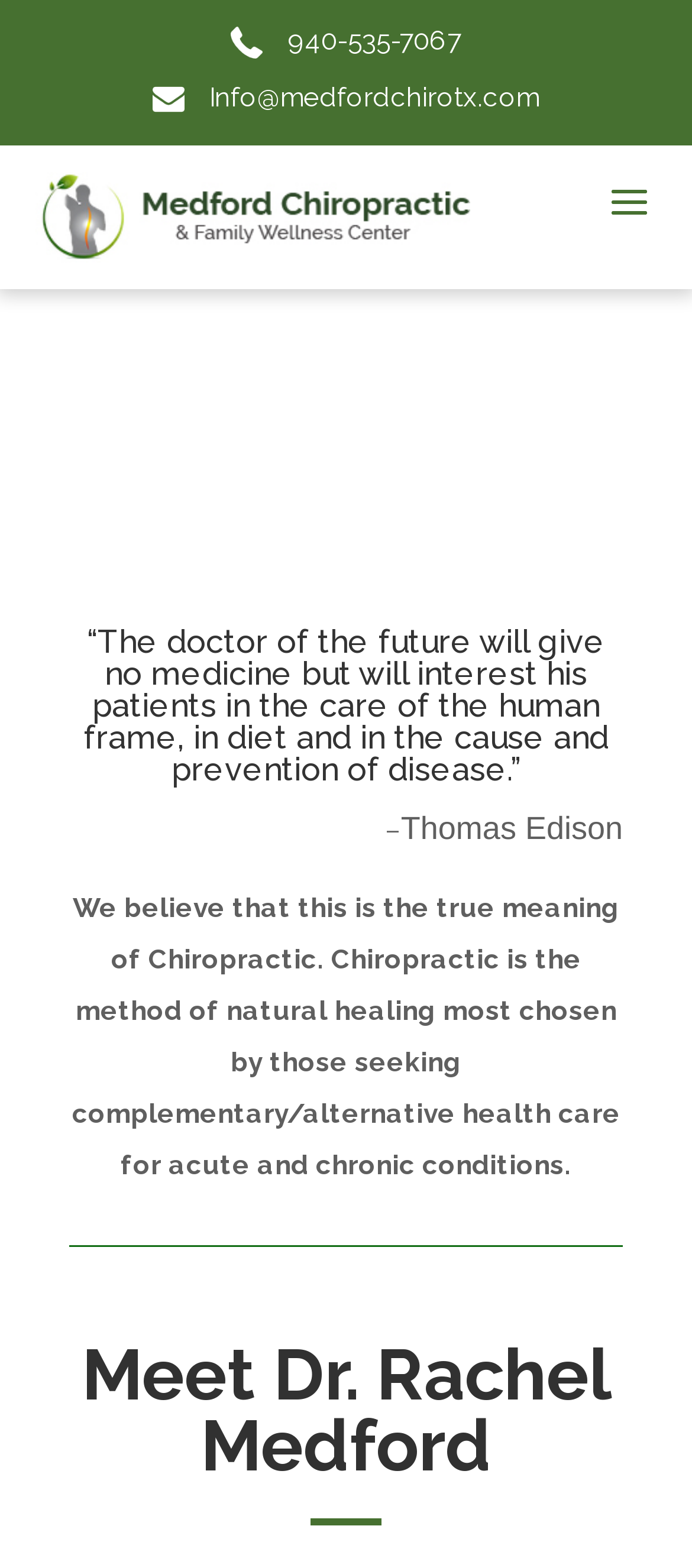Reply to the question with a single word or phrase:
What is the phone number of Medford Chiropractic & Family Wellness Center?

940-535-7067